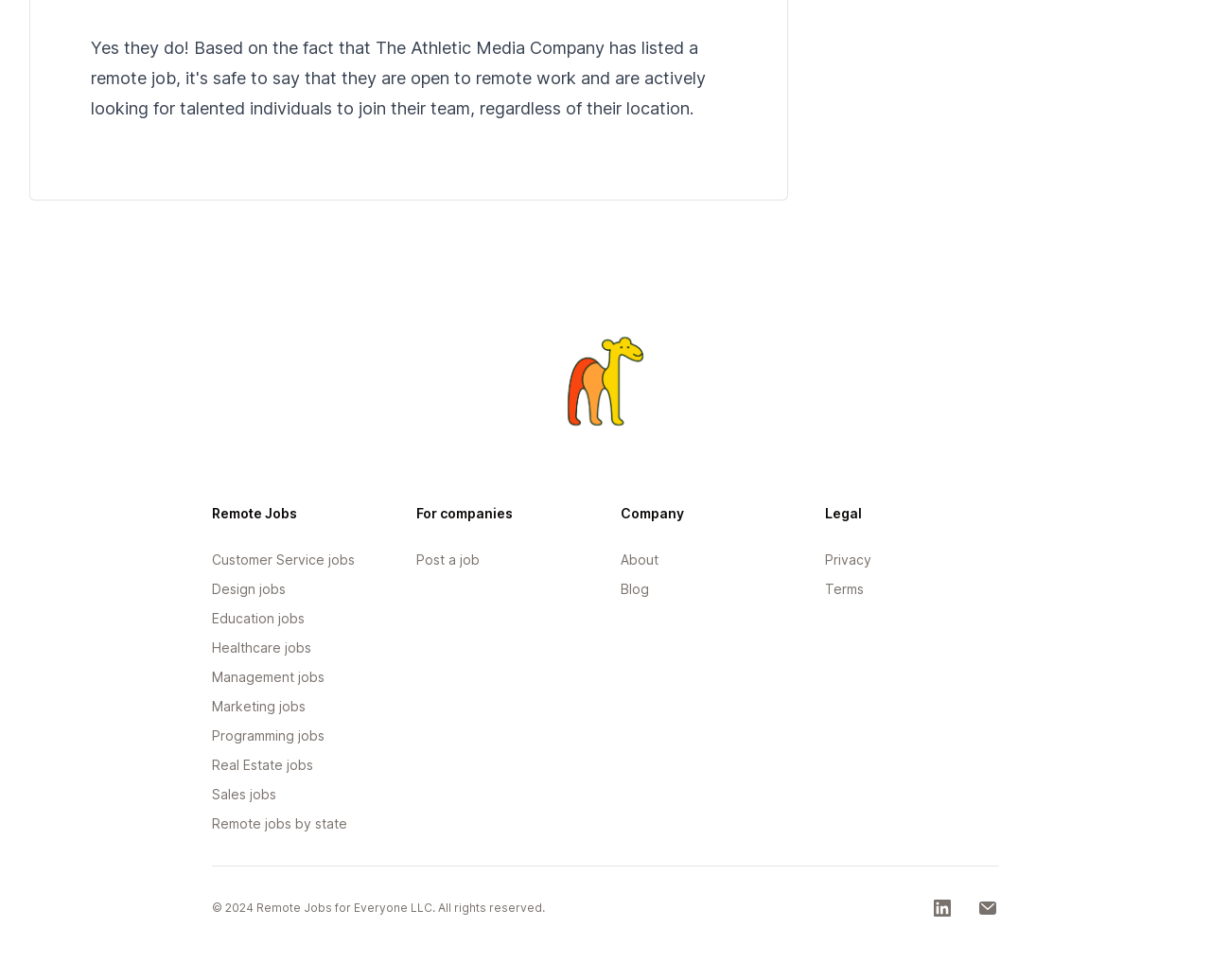Locate the UI element described as follows: "LinkedIn". Return the bounding box coordinates as four float numbers between 0 and 1 in the order [left, top, right, bottom].

[0.769, 0.915, 0.788, 0.938]